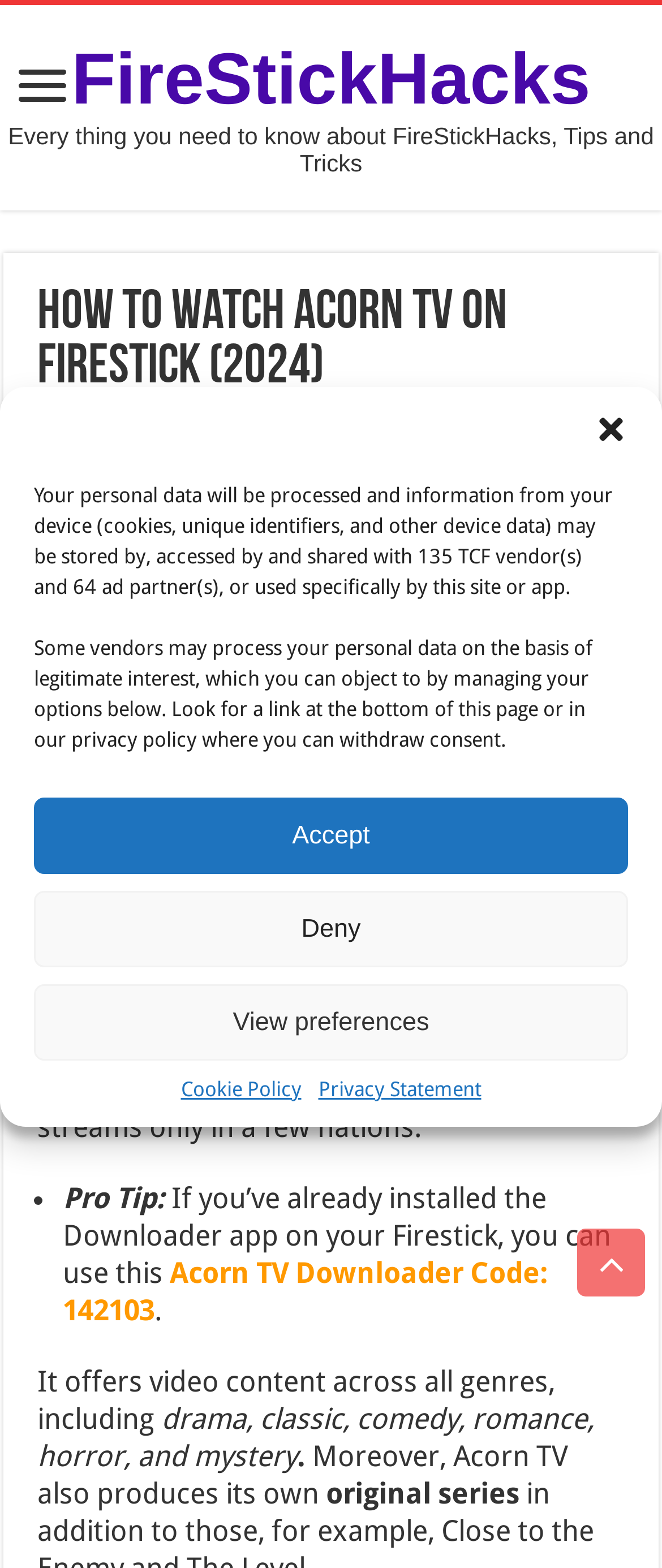Please specify the bounding box coordinates for the clickable region that will help you carry out the instruction: "Scroll to top".

[0.872, 0.784, 0.974, 0.827]